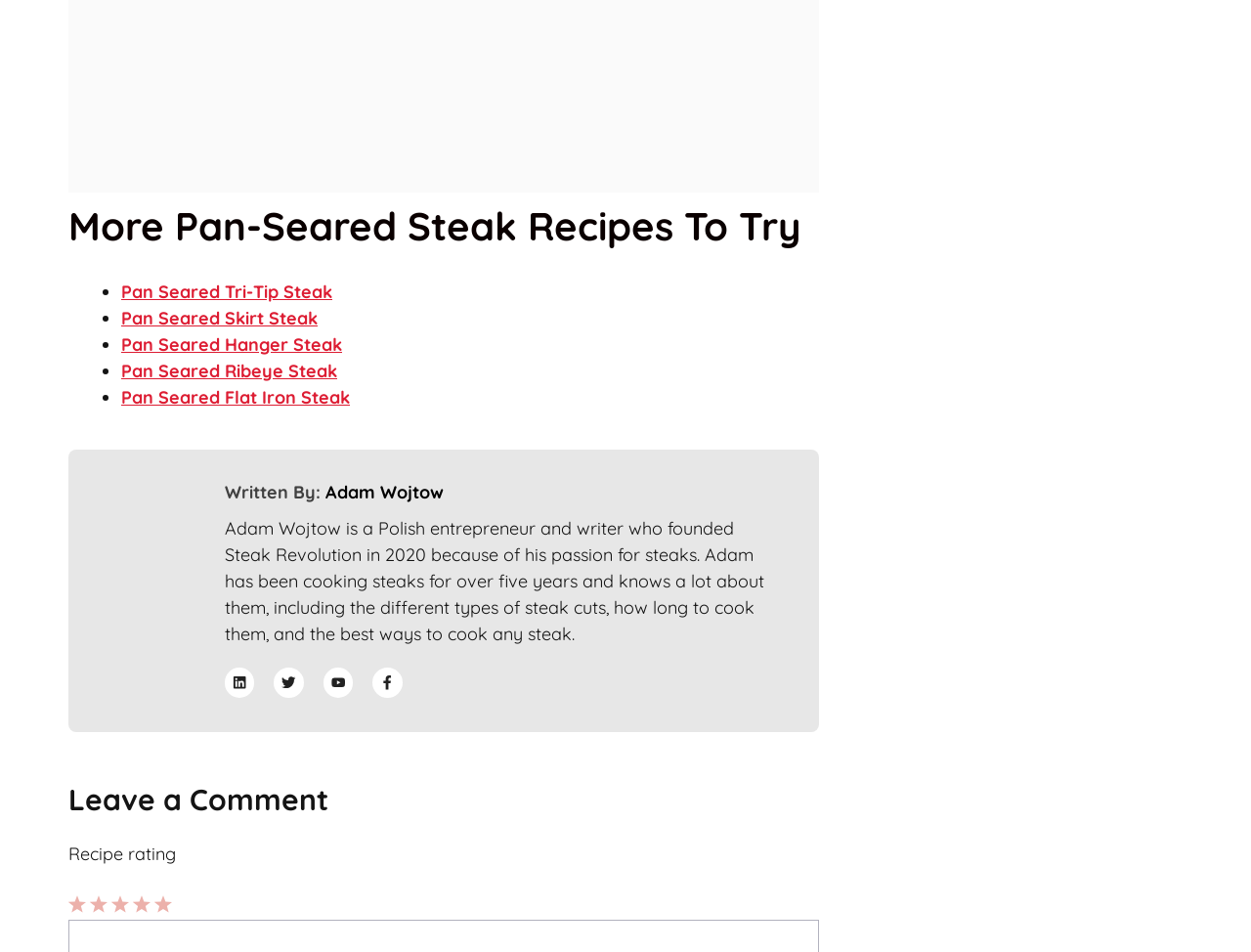Identify the bounding box coordinates of the part that should be clicked to carry out this instruction: "Click on the link to Pan Seared Tri-Tip Steak recipe".

[0.097, 0.294, 0.266, 0.318]